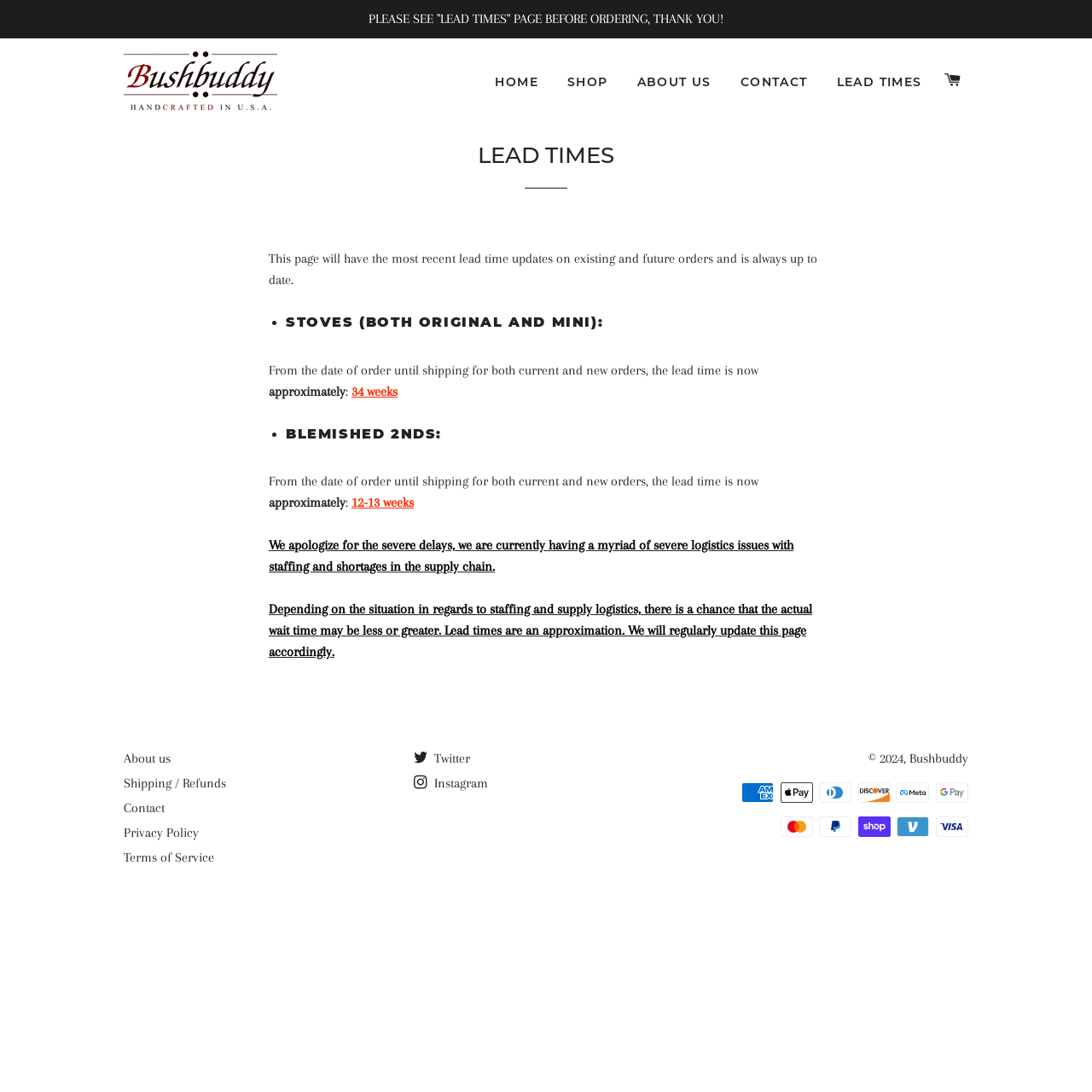Give the bounding box coordinates for this UI element: "LEAD TIMES". The coordinates should be four float numbers between 0 and 1, arranged as [left, top, right, bottom].

[0.754, 0.056, 0.856, 0.096]